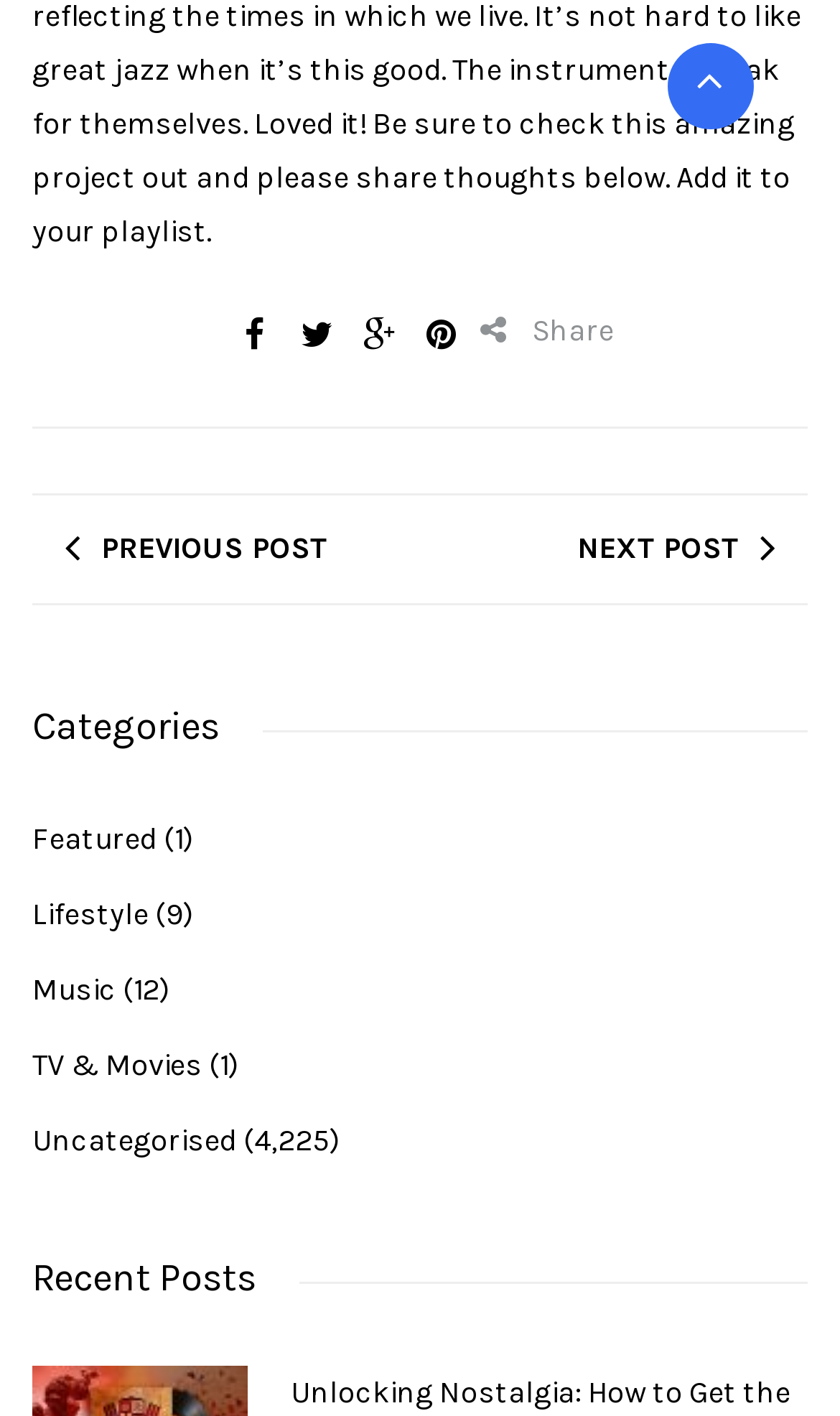Use one word or a short phrase to answer the question provided: 
What is the purpose of the 'Recent Posts' section?

Displaying recent posts